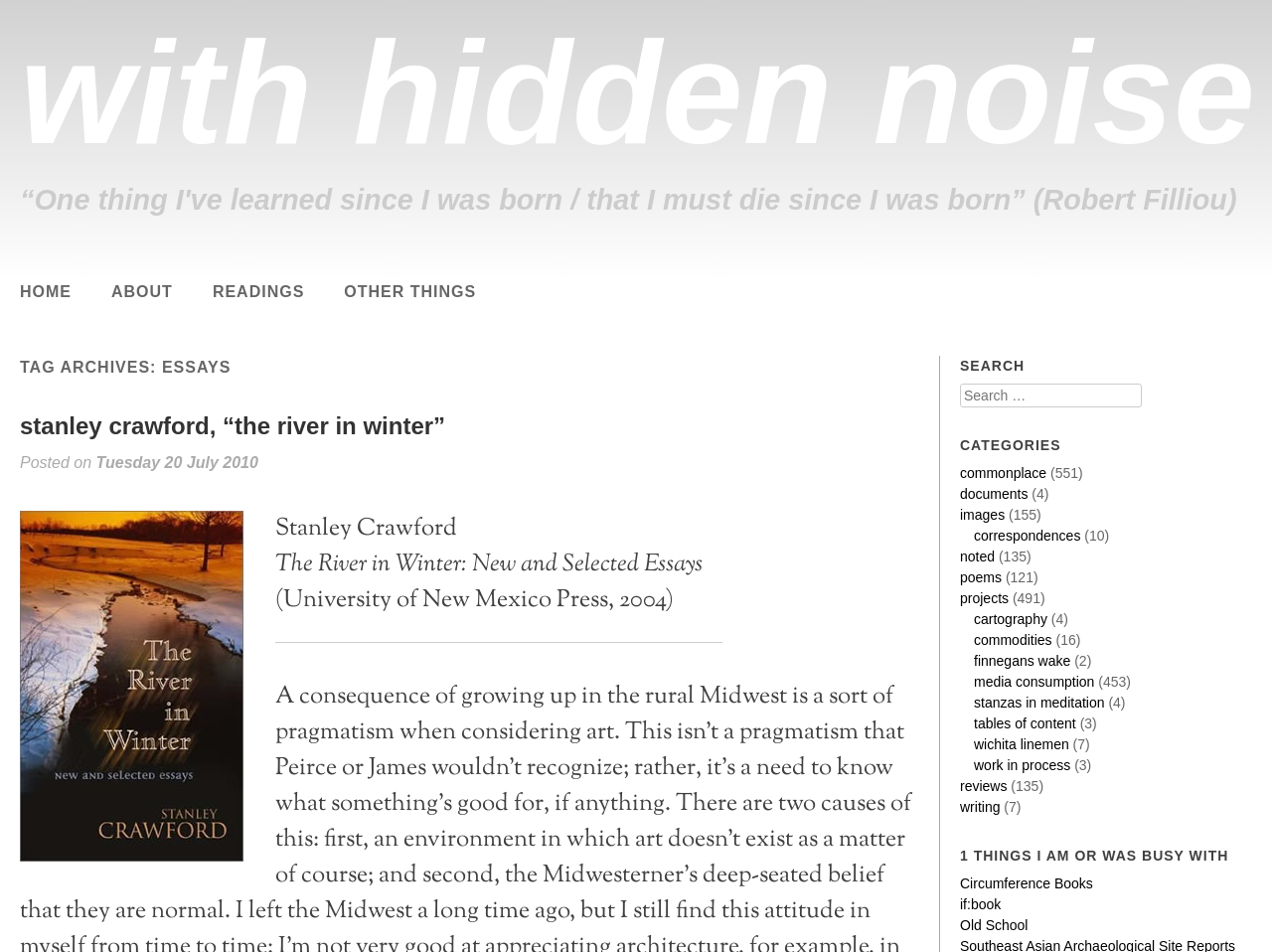Please specify the bounding box coordinates in the format (top-left x, top-left y, bottom-right x, bottom-right y), with values ranging from 0 to 1. Identify the bounding box for the UI component described as follows: stanzas in meditation

[0.766, 0.729, 0.868, 0.746]